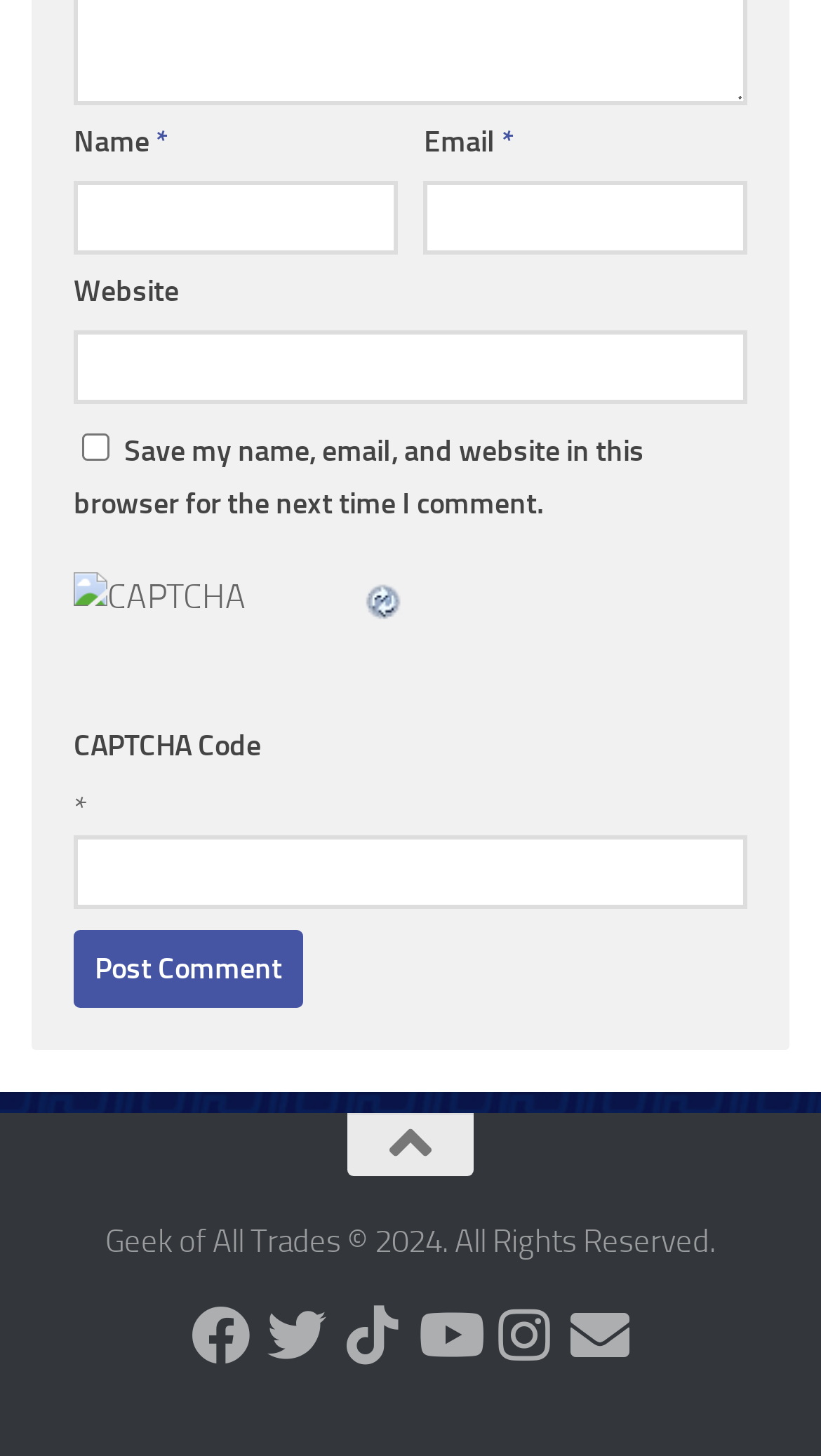Pinpoint the bounding box coordinates of the element that must be clicked to accomplish the following instruction: "Toggle navigation". The coordinates should be in the format of four float numbers between 0 and 1, i.e., [left, top, right, bottom].

None